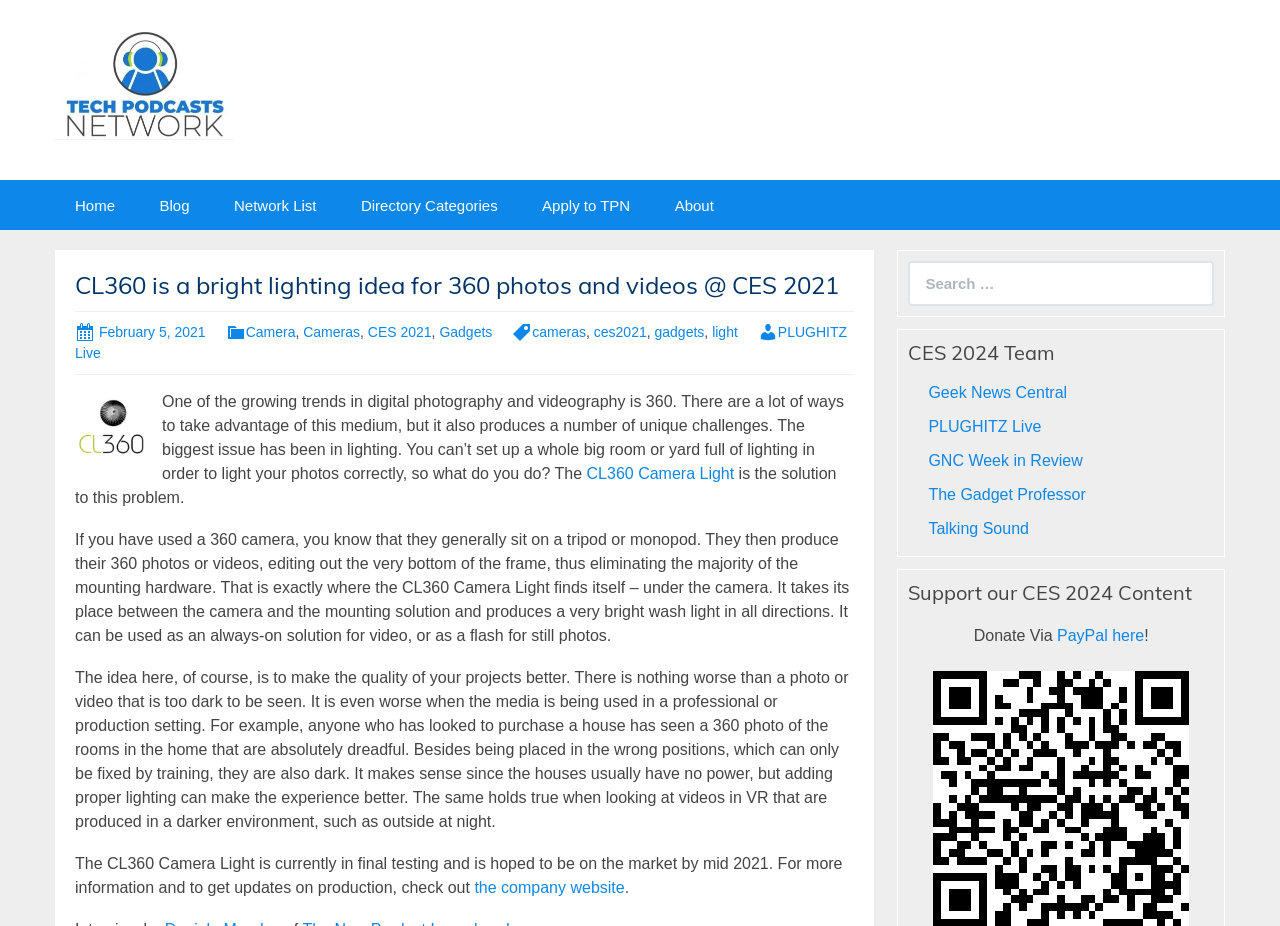What is the problem with 360 photos and videos?
Could you answer the question with a detailed and thorough explanation?

The webpage mentions that one of the biggest issues with 360 photos and videos is that they are often too dark, which can make them difficult to see and use in professional or production settings.